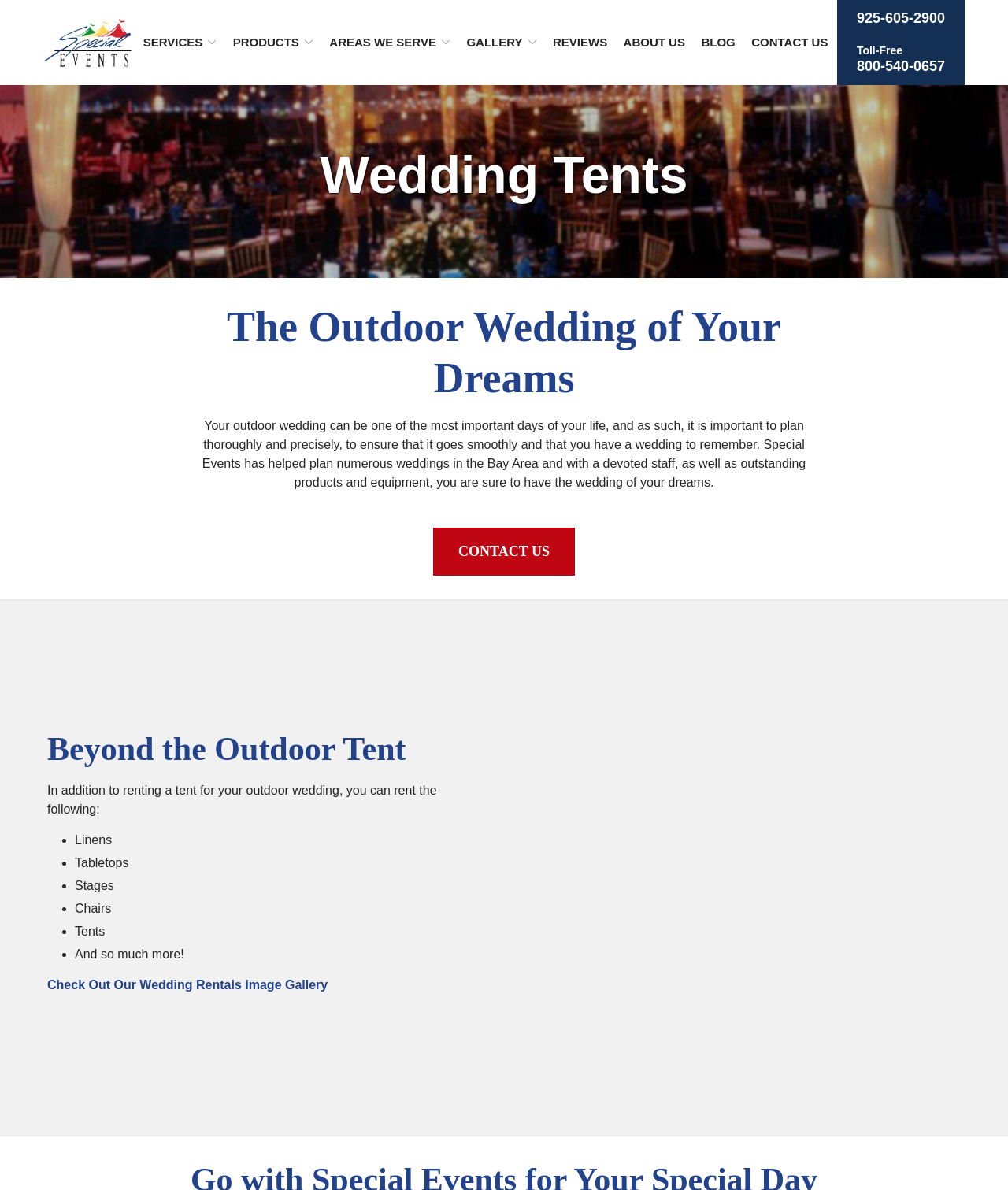Pinpoint the bounding box coordinates of the area that should be clicked to complete the following instruction: "Contact Special Events". The coordinates must be given as four float numbers between 0 and 1, i.e., [left, top, right, bottom].

[0.43, 0.443, 0.57, 0.484]